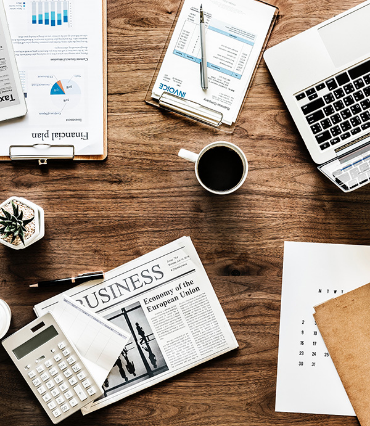What is the purpose of the cup on the desk?
Based on the screenshot, respond with a single word or phrase.

Energy boost